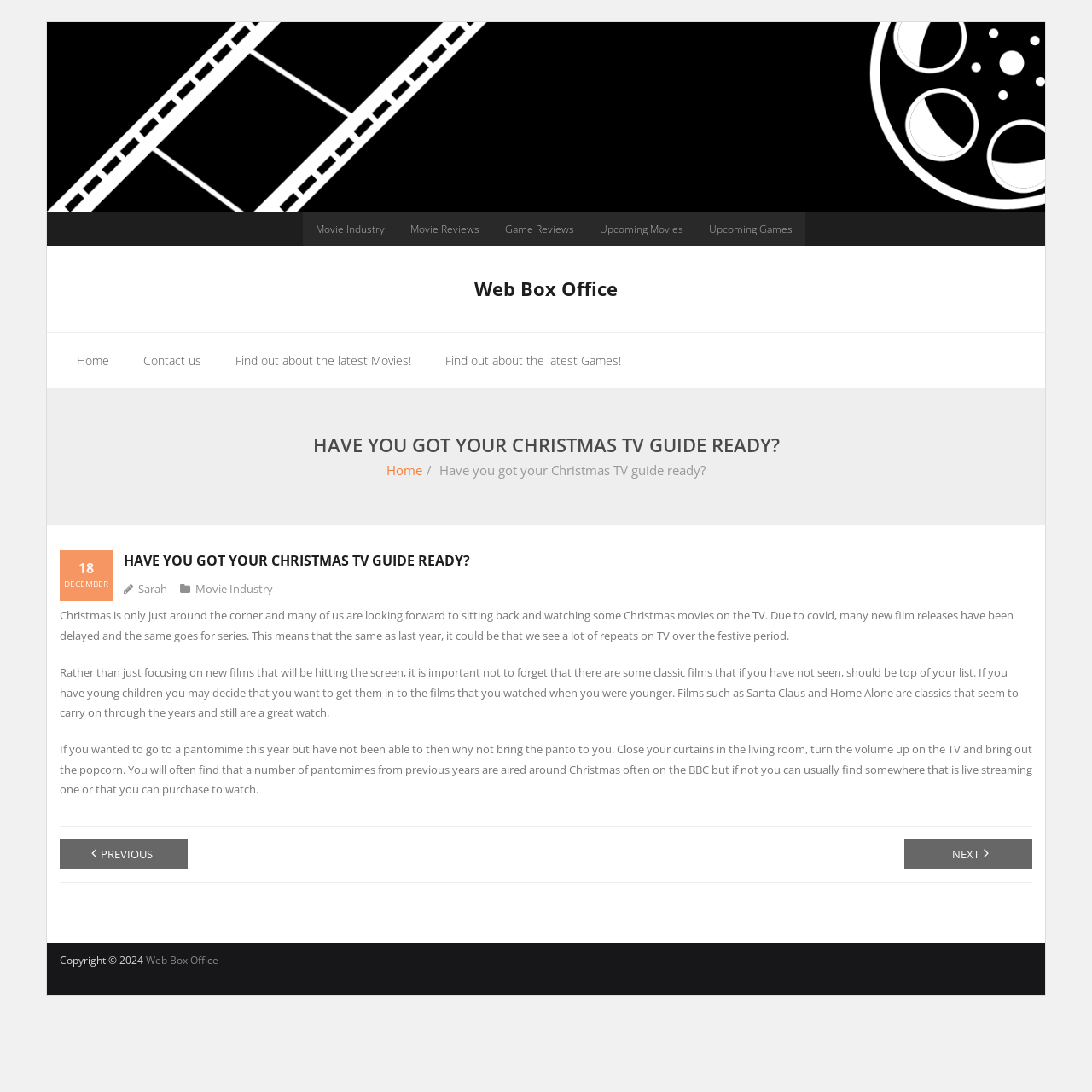Specify the bounding box coordinates of the area to click in order to execute this command: 'Visit the 'Web Box Office' homepage'. The coordinates should consist of four float numbers ranging from 0 to 1, and should be formatted as [left, top, right, bottom].

[0.434, 0.245, 0.566, 0.292]